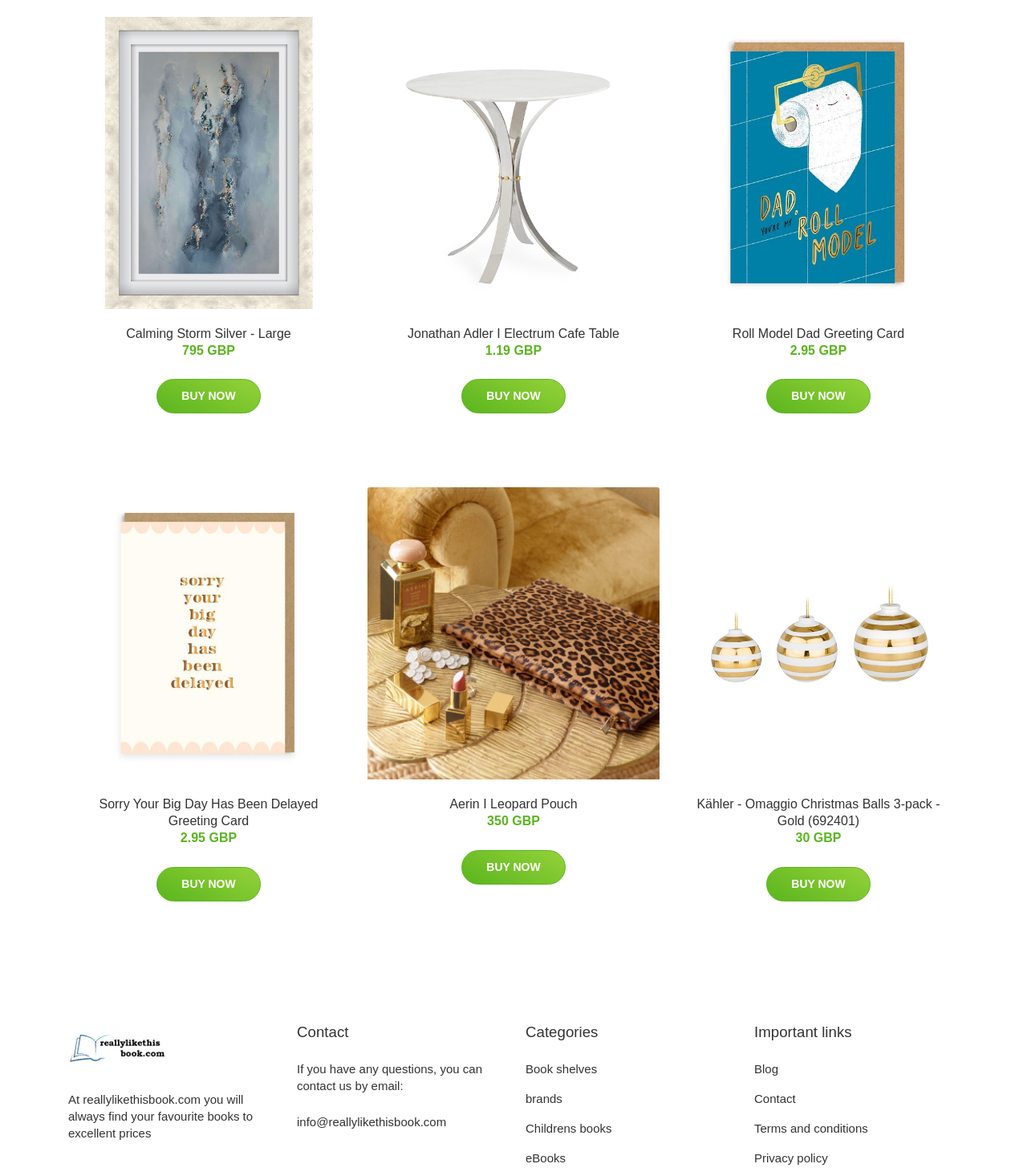Provide a short answer using a single word or phrase for the following question: 
What is the price of Kähler - Omaggio Christmas Balls 3-pack - Gold (692401)?

30 GBP